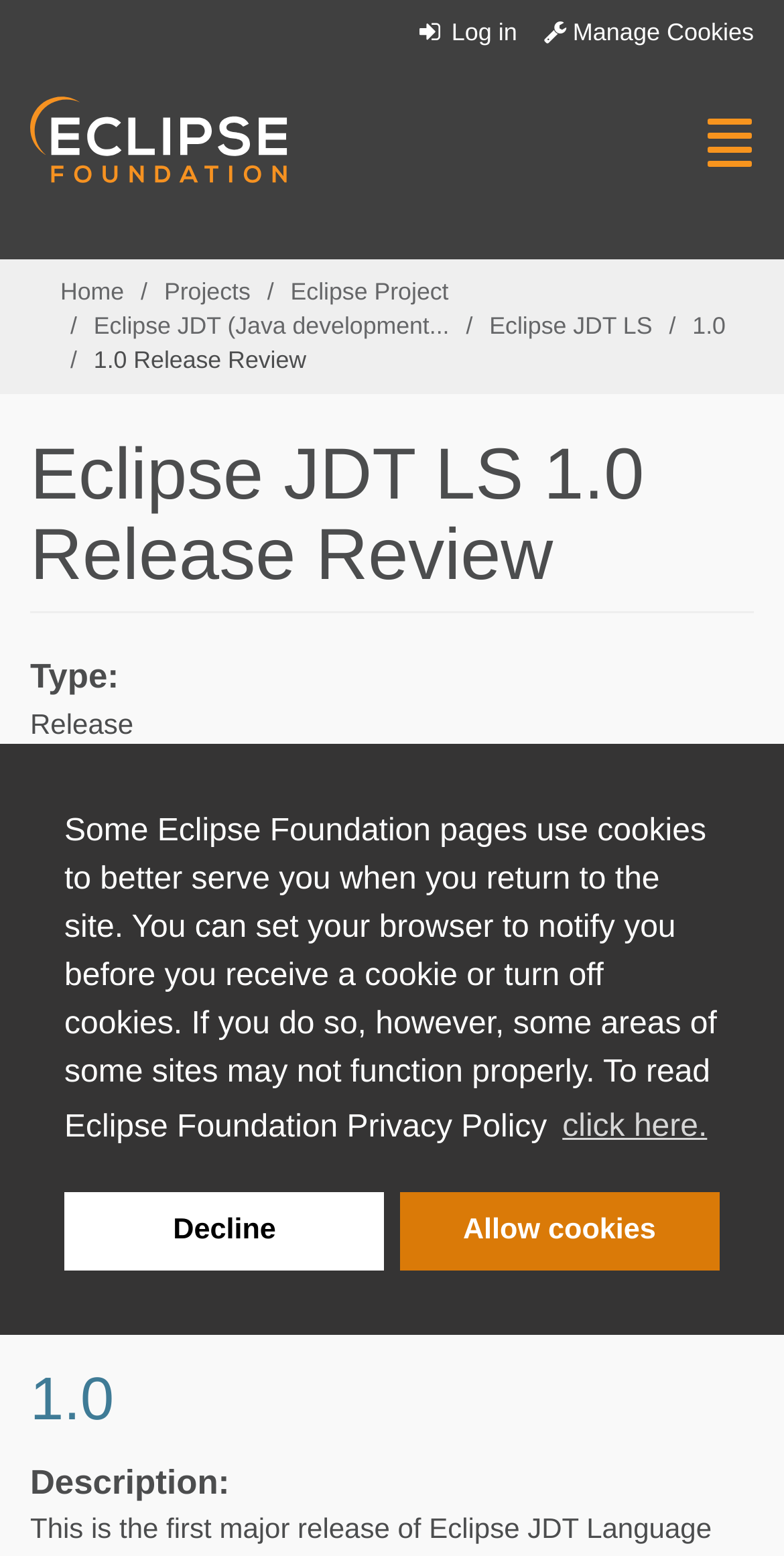Please identify the bounding box coordinates of the element I should click to complete this instruction: 'view 1.0 release review details'. The coordinates should be given as four float numbers between 0 and 1, like this: [left, top, right, bottom].

[0.883, 0.2, 0.926, 0.219]